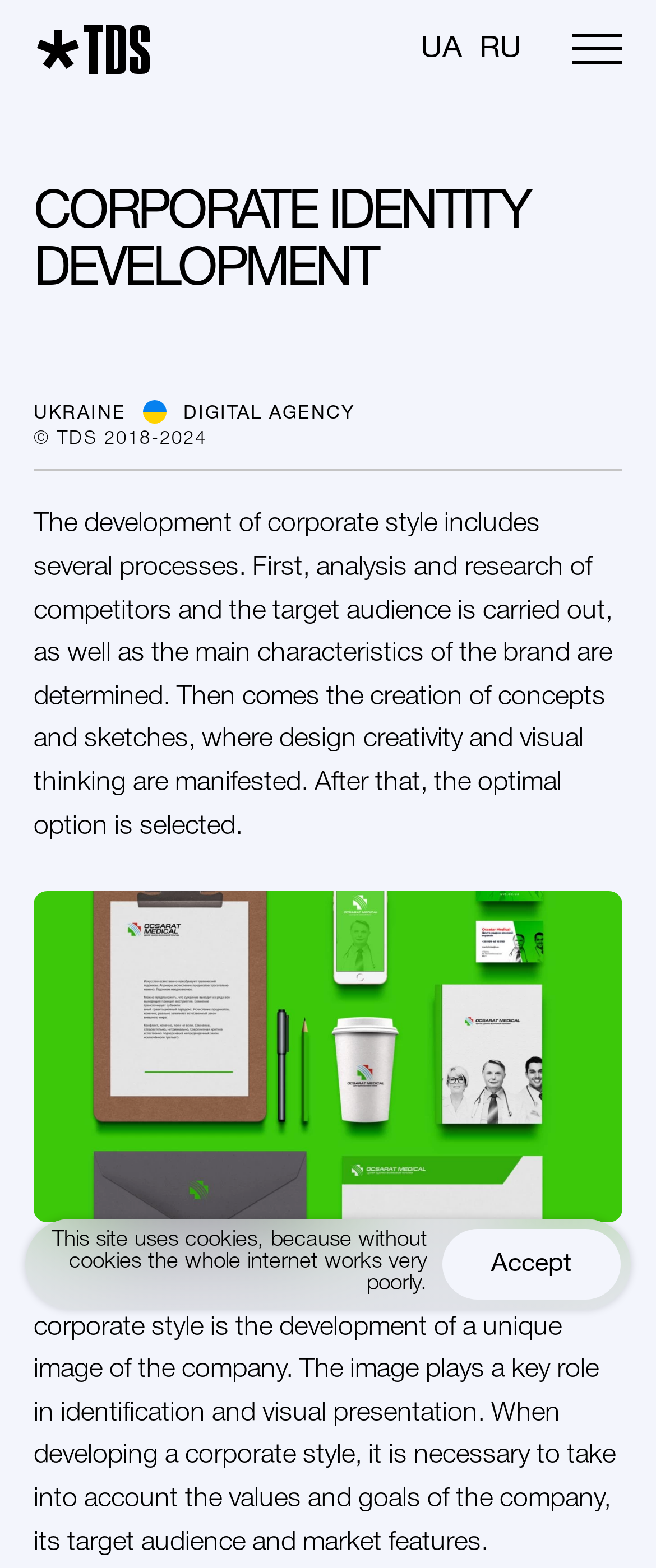Using the description: "Accept", identify the bounding box of the corresponding UI element in the screenshot.

[0.674, 0.784, 0.946, 0.829]